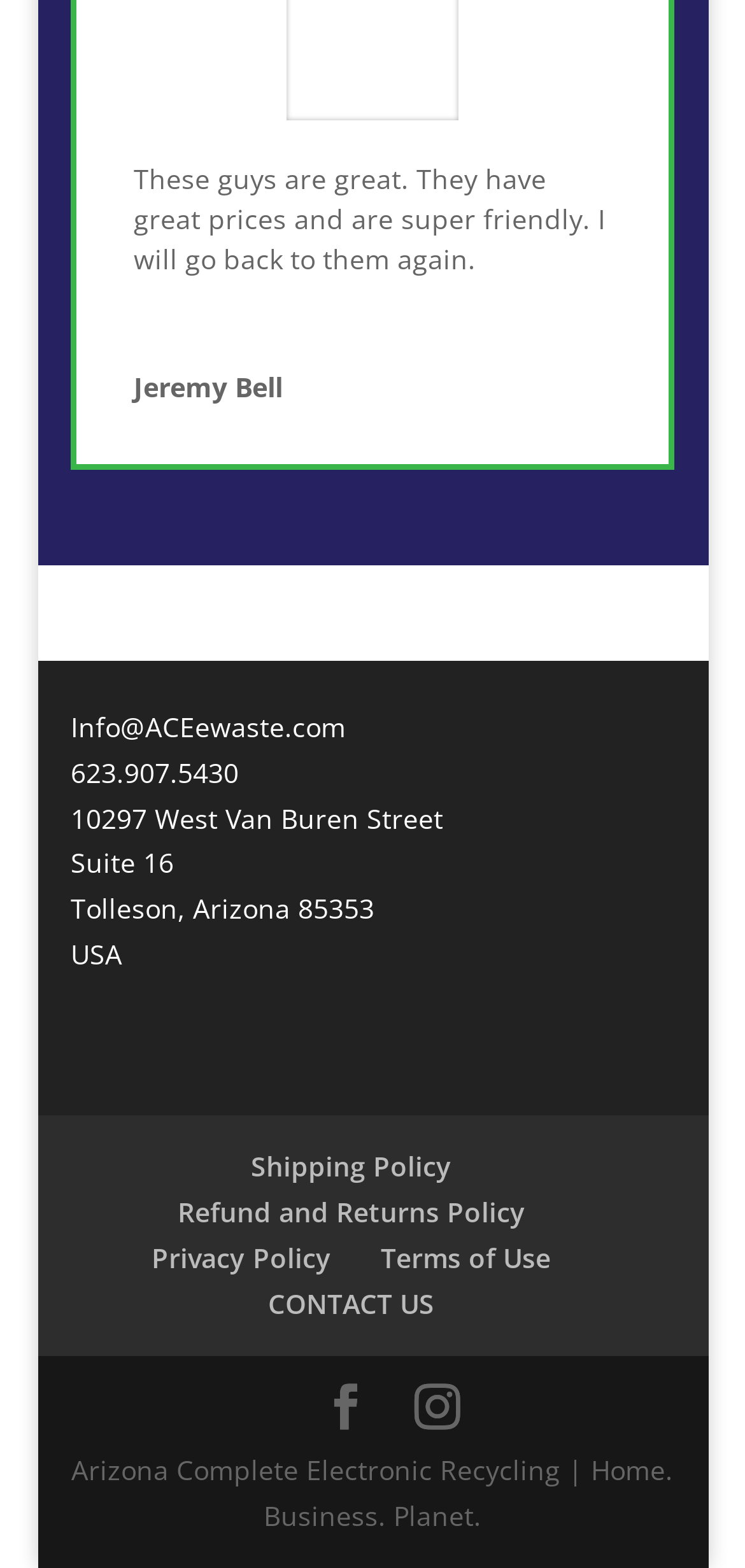What is the company's phone number?
Can you offer a detailed and complete answer to this question?

I found the company's phone number by looking at the contact information section at the bottom of the webpage, where it is listed as '623.907.5430'.